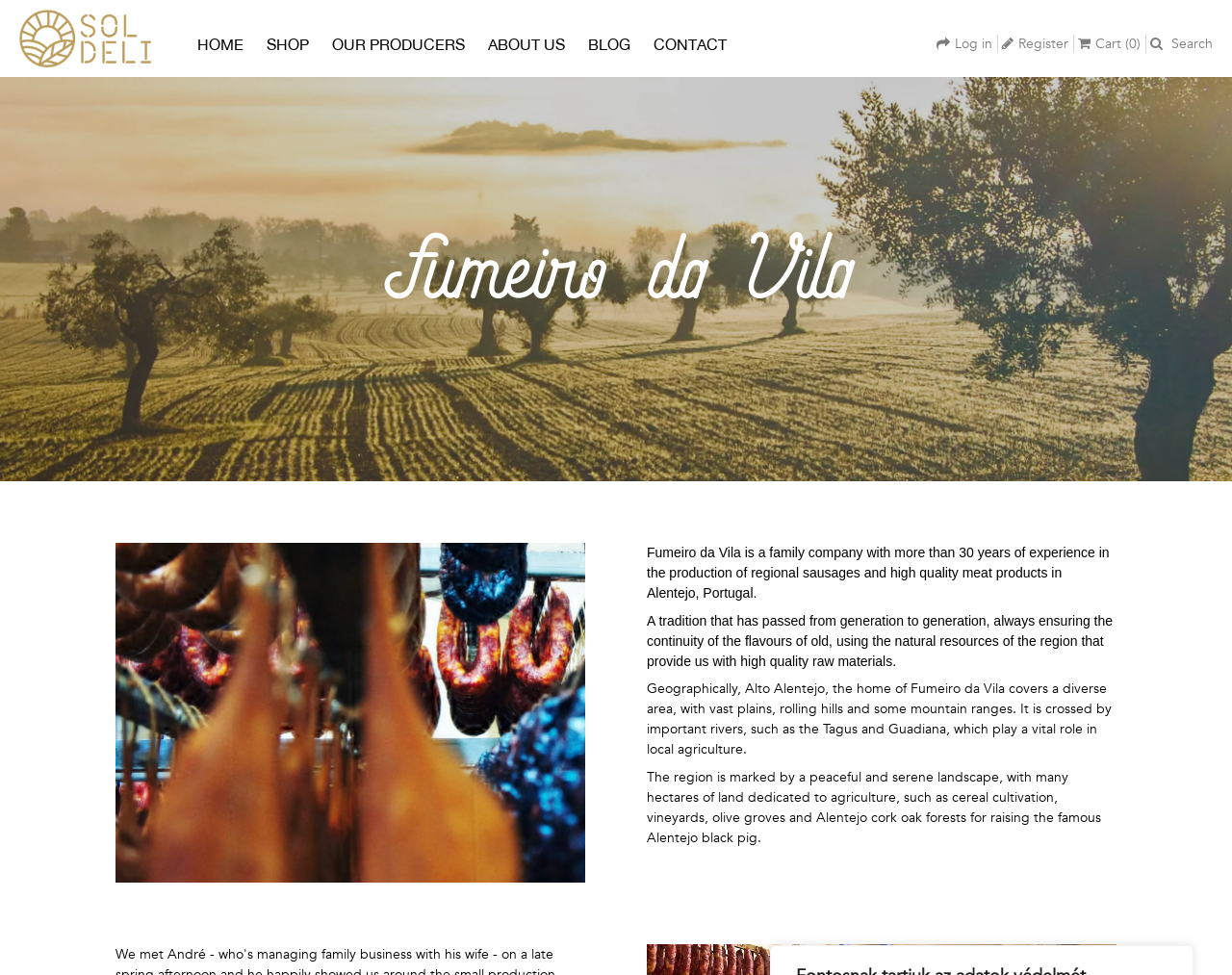Please identify the coordinates of the bounding box that should be clicked to fulfill this instruction: "Search for products".

[0.93, 0.035, 0.984, 0.054]